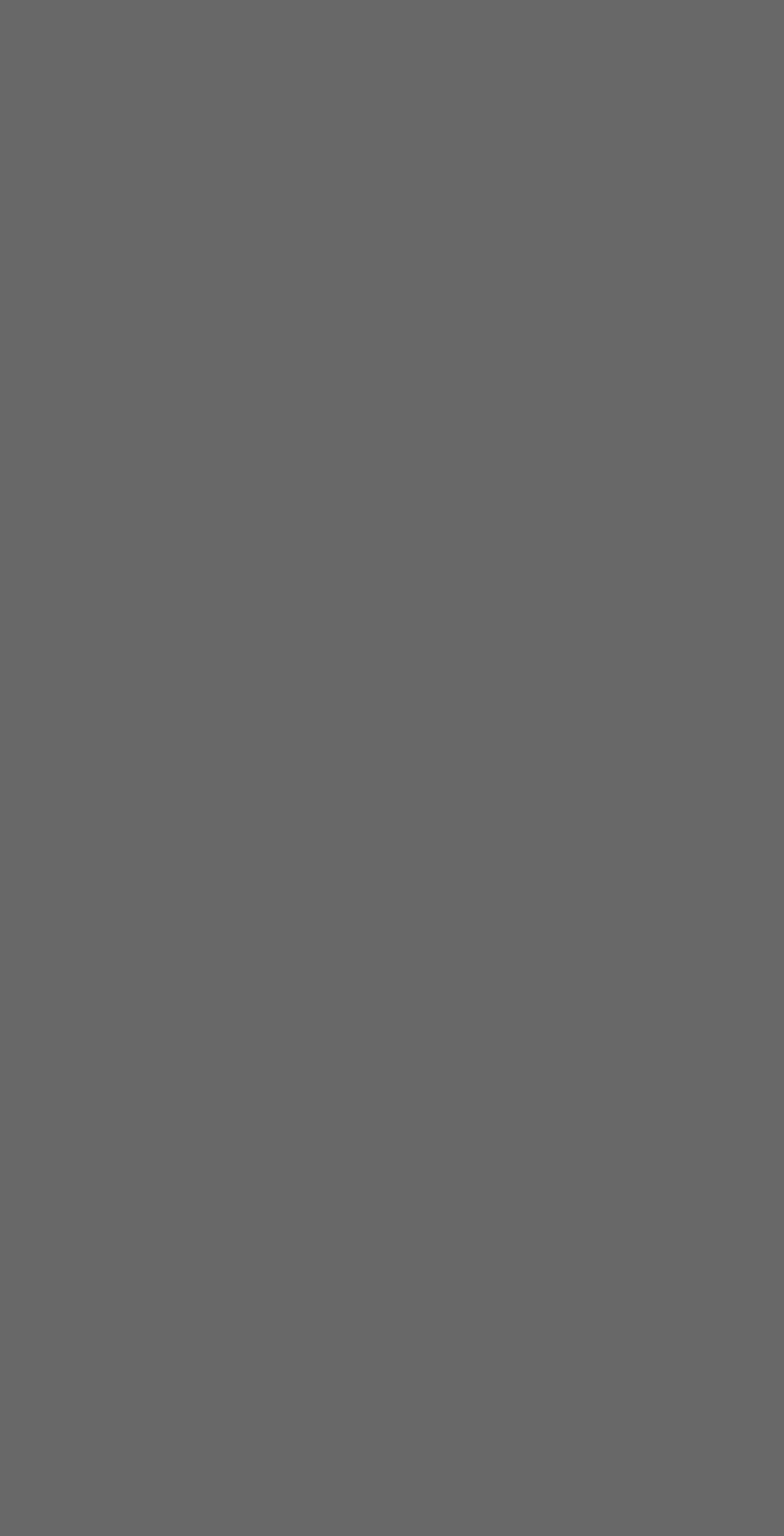Using the description: "Bulletins", identify the bounding box of the corresponding UI element in the screenshot.

[0.082, 0.347, 0.223, 0.372]